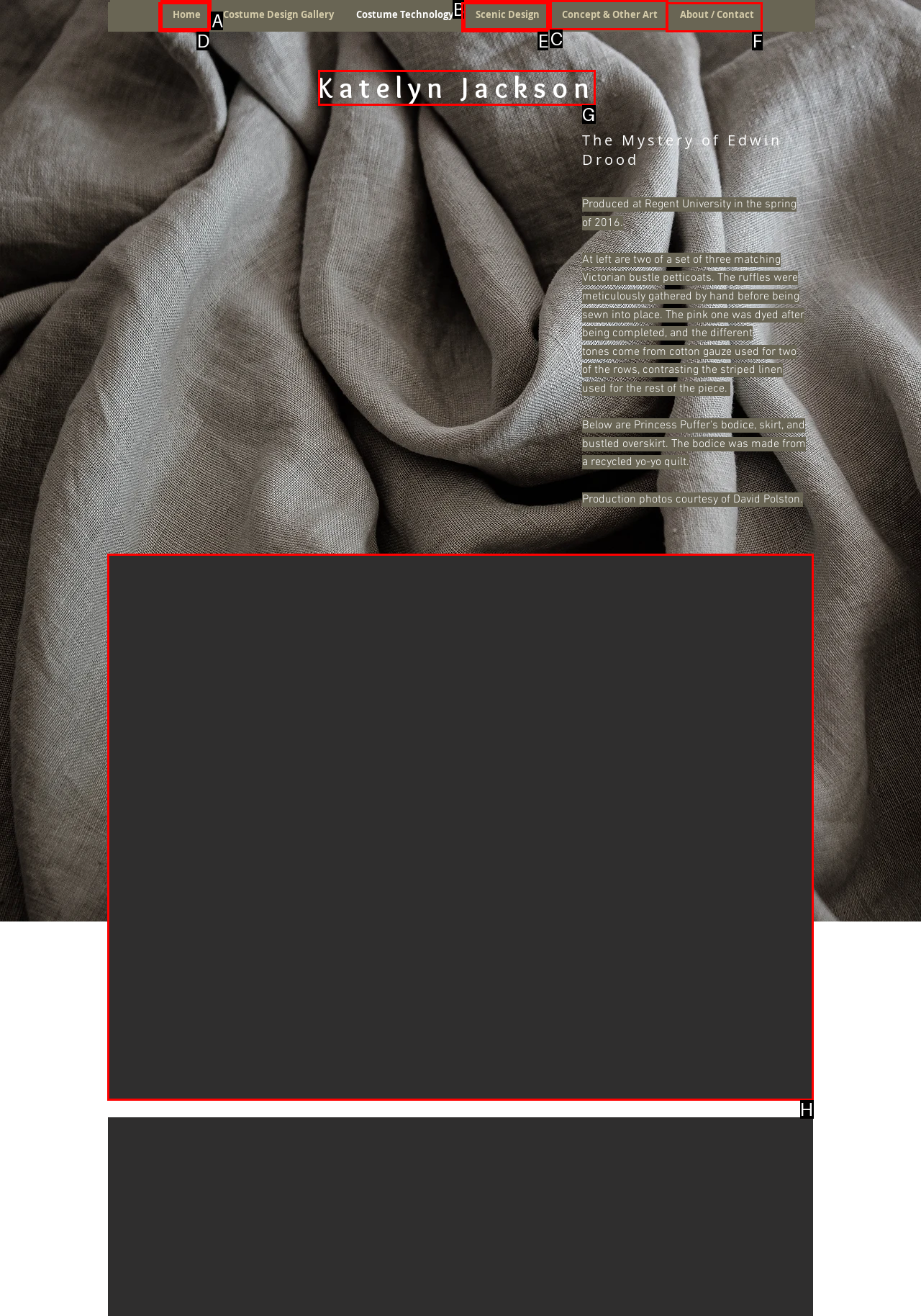Select the appropriate HTML element to click for the following task: Click on the 'Home' link
Answer with the letter of the selected option from the given choices directly.

None